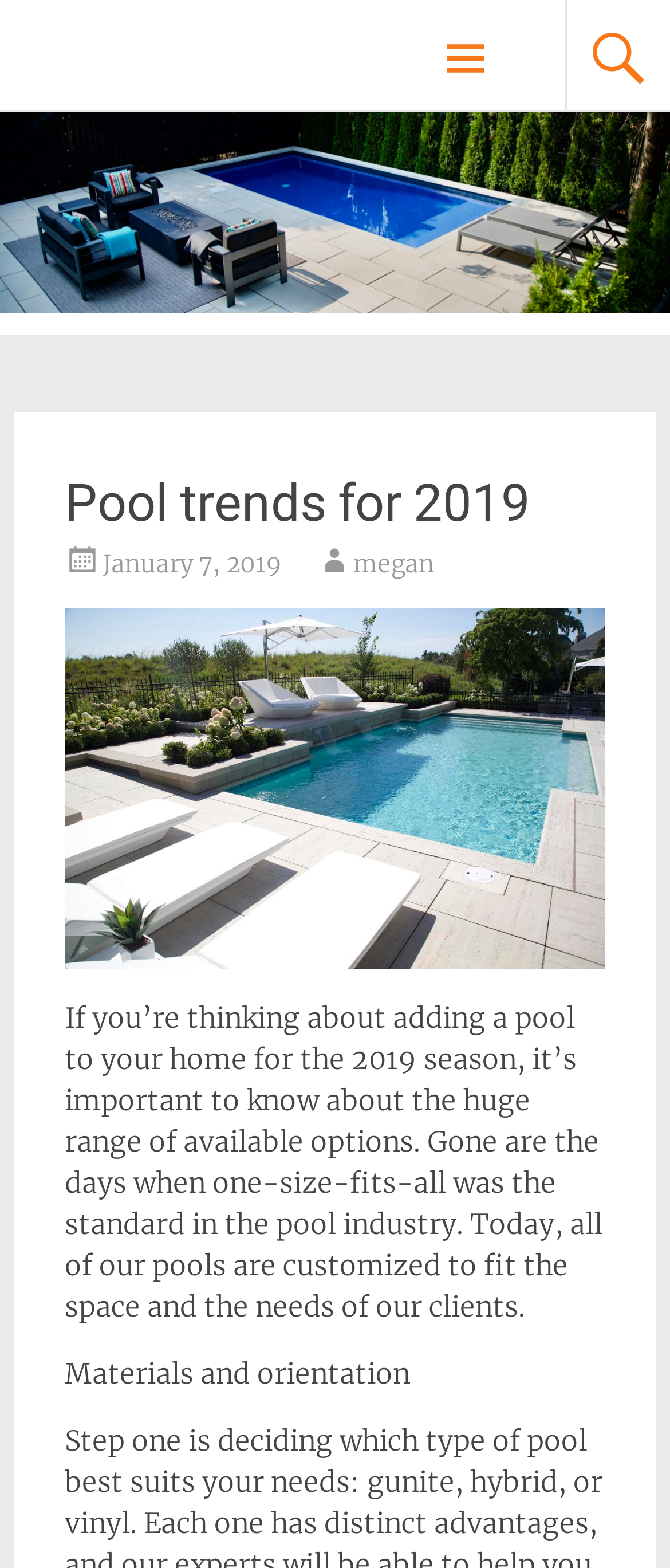What is discussed in the second paragraph?
Examine the image closely and answer the question with as much detail as possible.

I found the topic of the second paragraph by looking at the static text 'Materials and orientation' which is located below the first paragraph.